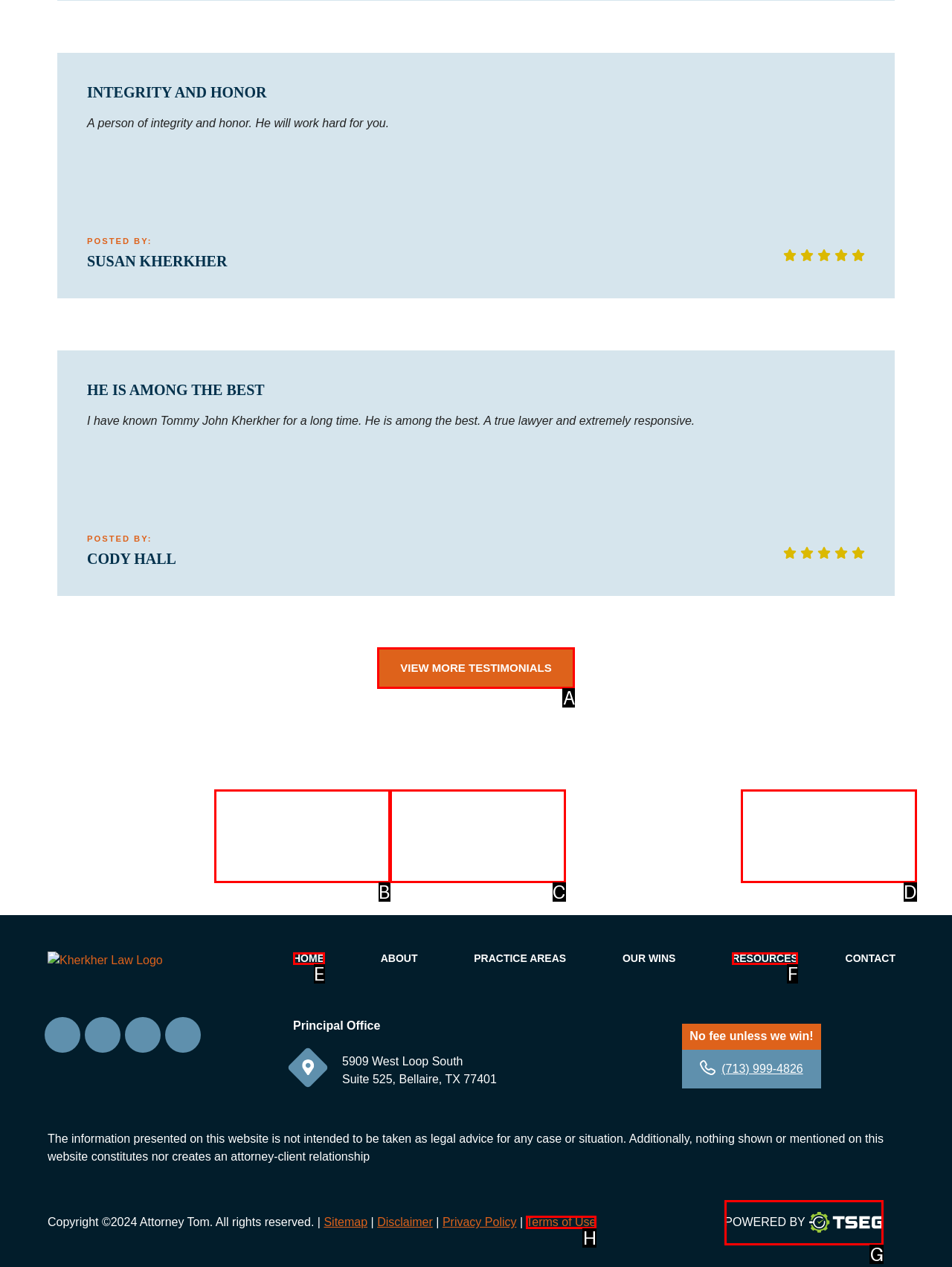Identify the option that best fits this description: alt="fortune logo"
Answer with the appropriate letter directly.

C